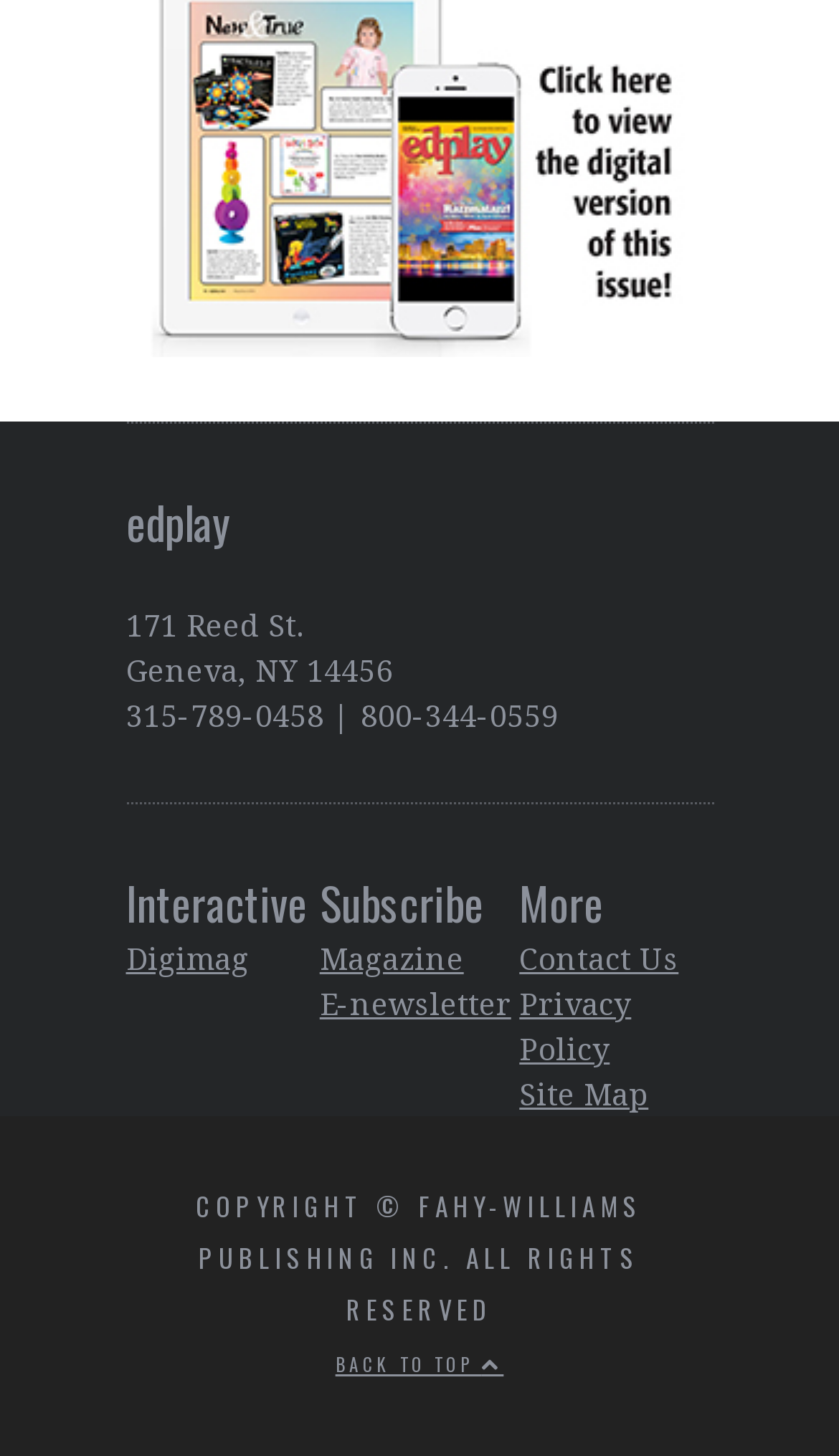What is the phone number of edplay?
Using the image as a reference, deliver a detailed and thorough answer to the question.

I found the phone number by looking at the static text element that contains the phone number, which is '315-789-0458 | 800-344-0559'.